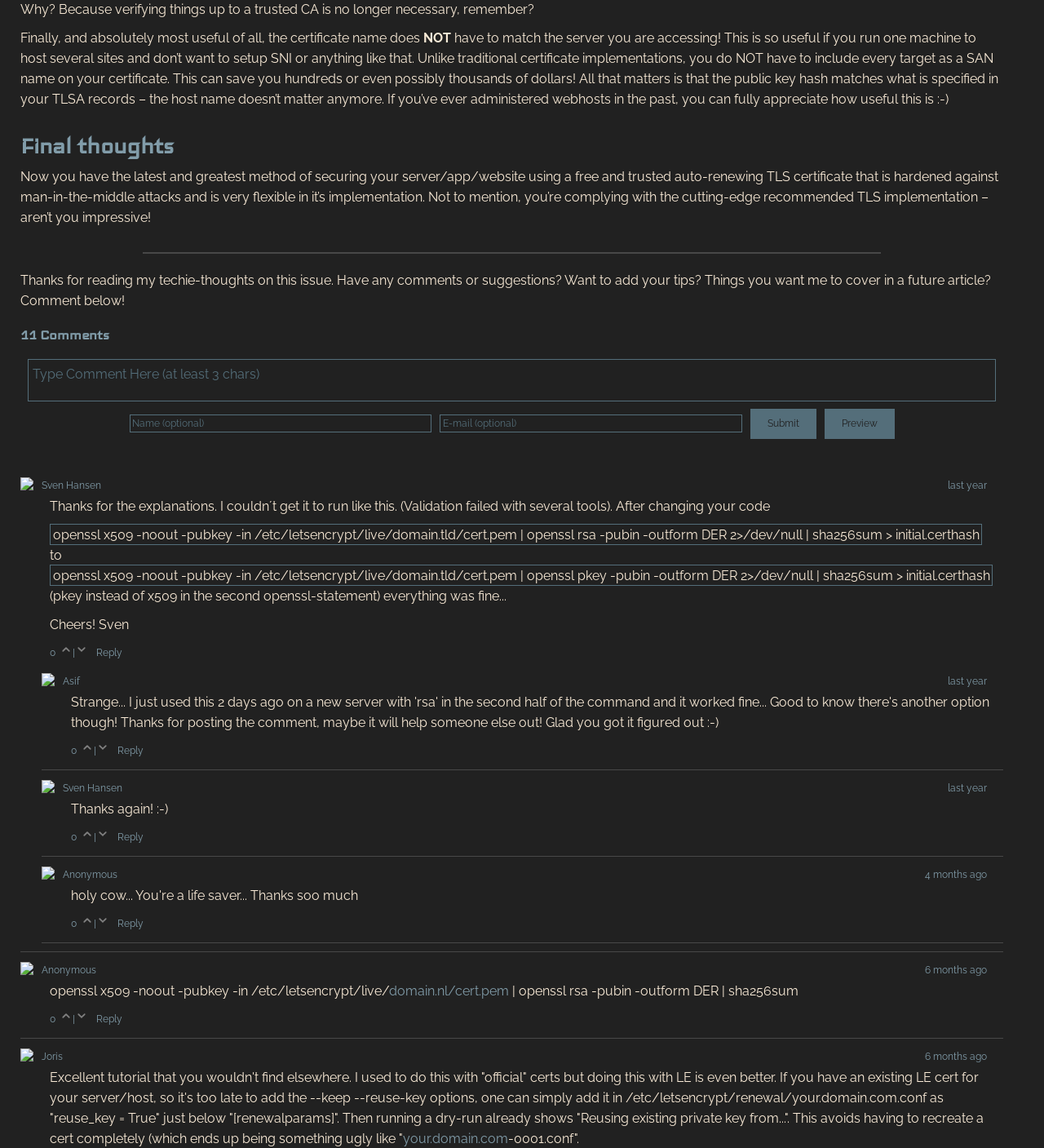Please identify the bounding box coordinates of the element I need to click to follow this instruction: "Reply".

[0.112, 0.72, 0.138, 0.738]